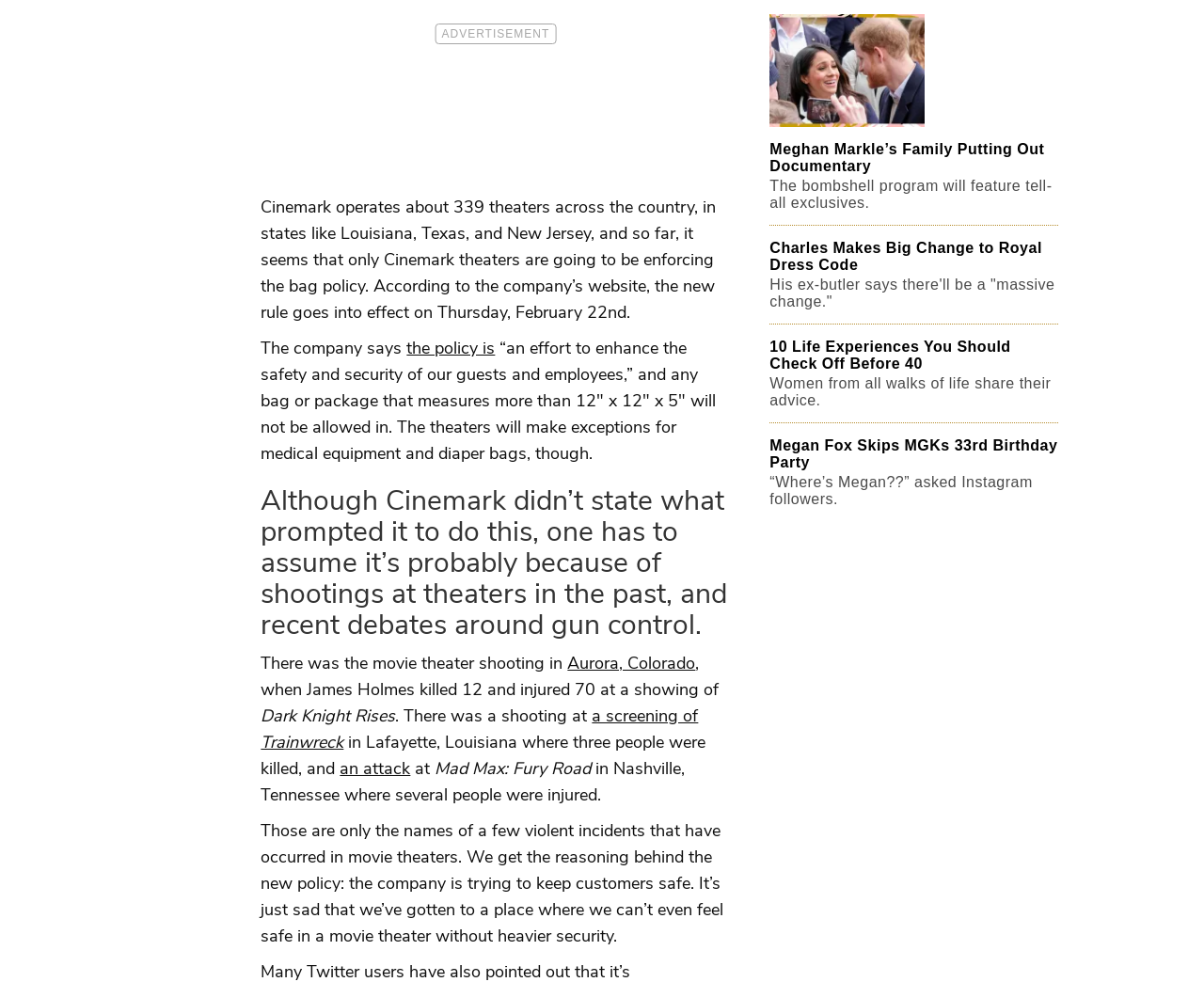Please determine the bounding box coordinates of the element's region to click in order to carry out the following instruction: "Read about the movie theater shooting in Aurora, Colorado". The coordinates should be four float numbers between 0 and 1, i.e., [left, top, right, bottom].

[0.471, 0.664, 0.578, 0.687]